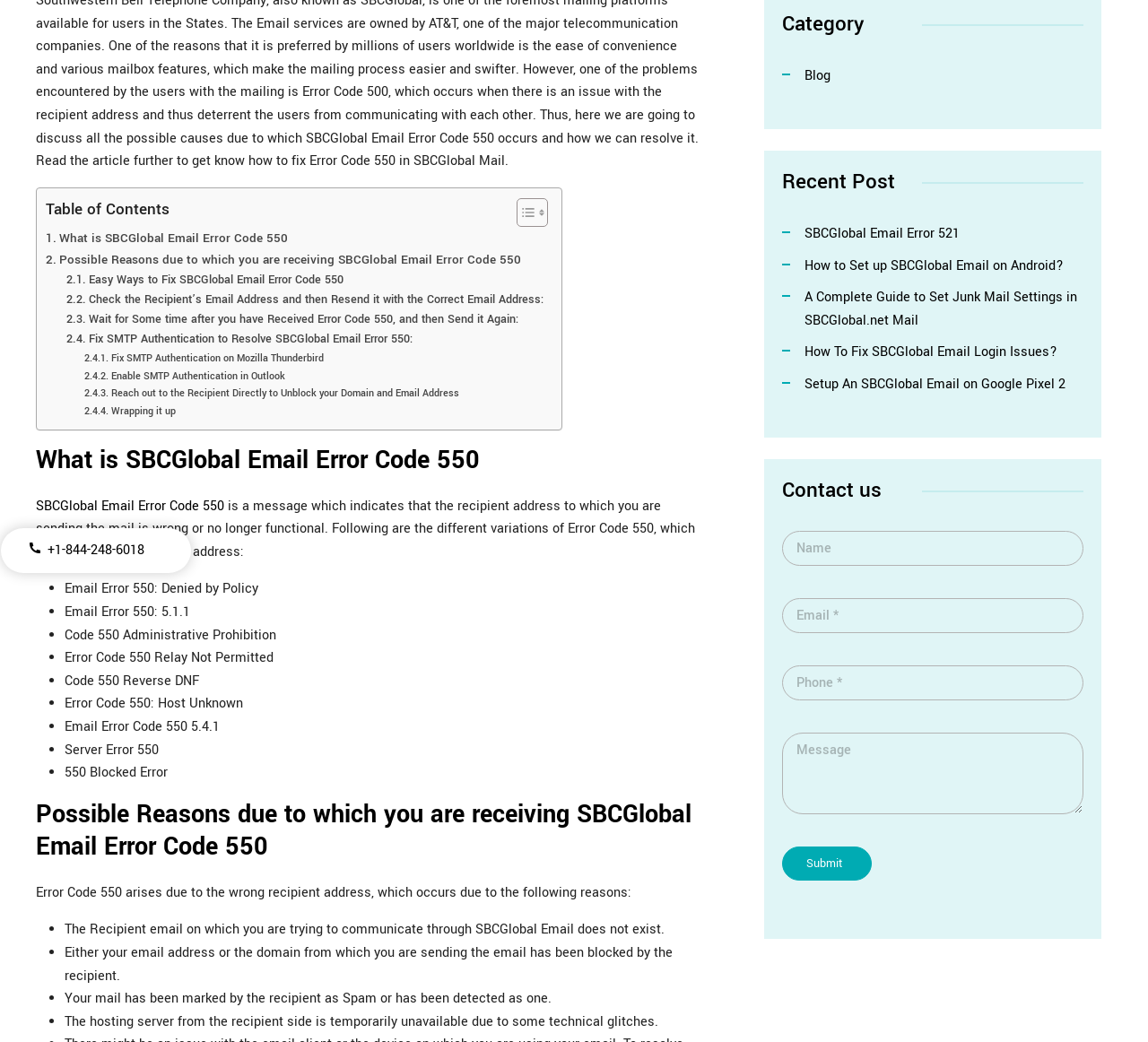Locate the UI element that matches the description name="Name" placeholder="Name" in the webpage screenshot. Return the bounding box coordinates in the format (top-left x, top-left y, bottom-right x, bottom-right y), with values ranging from 0 to 1.

[0.681, 0.509, 0.944, 0.543]